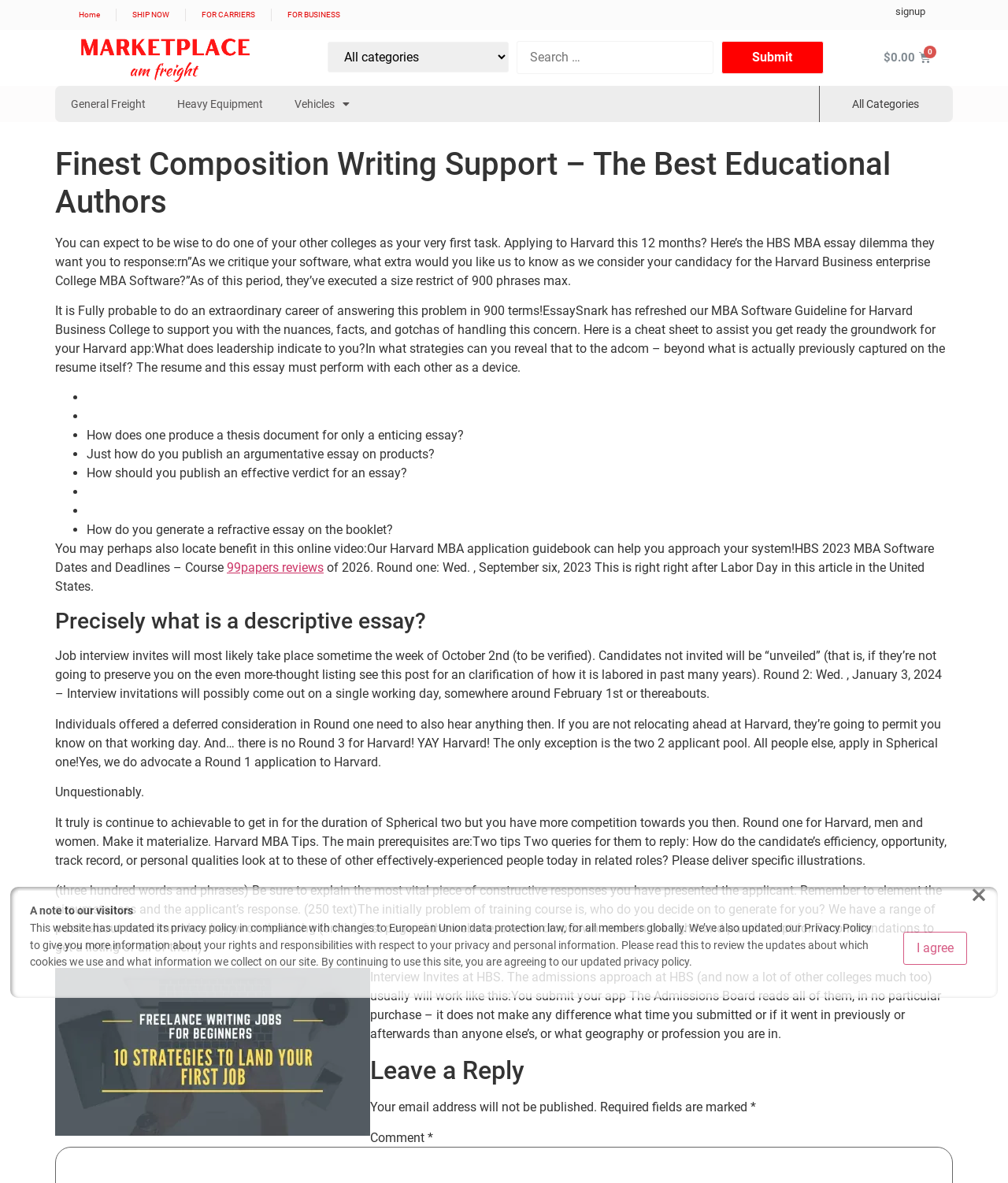What is the main title displayed on this webpage?

Finest Composition Writing Support – The Best Educational Authors